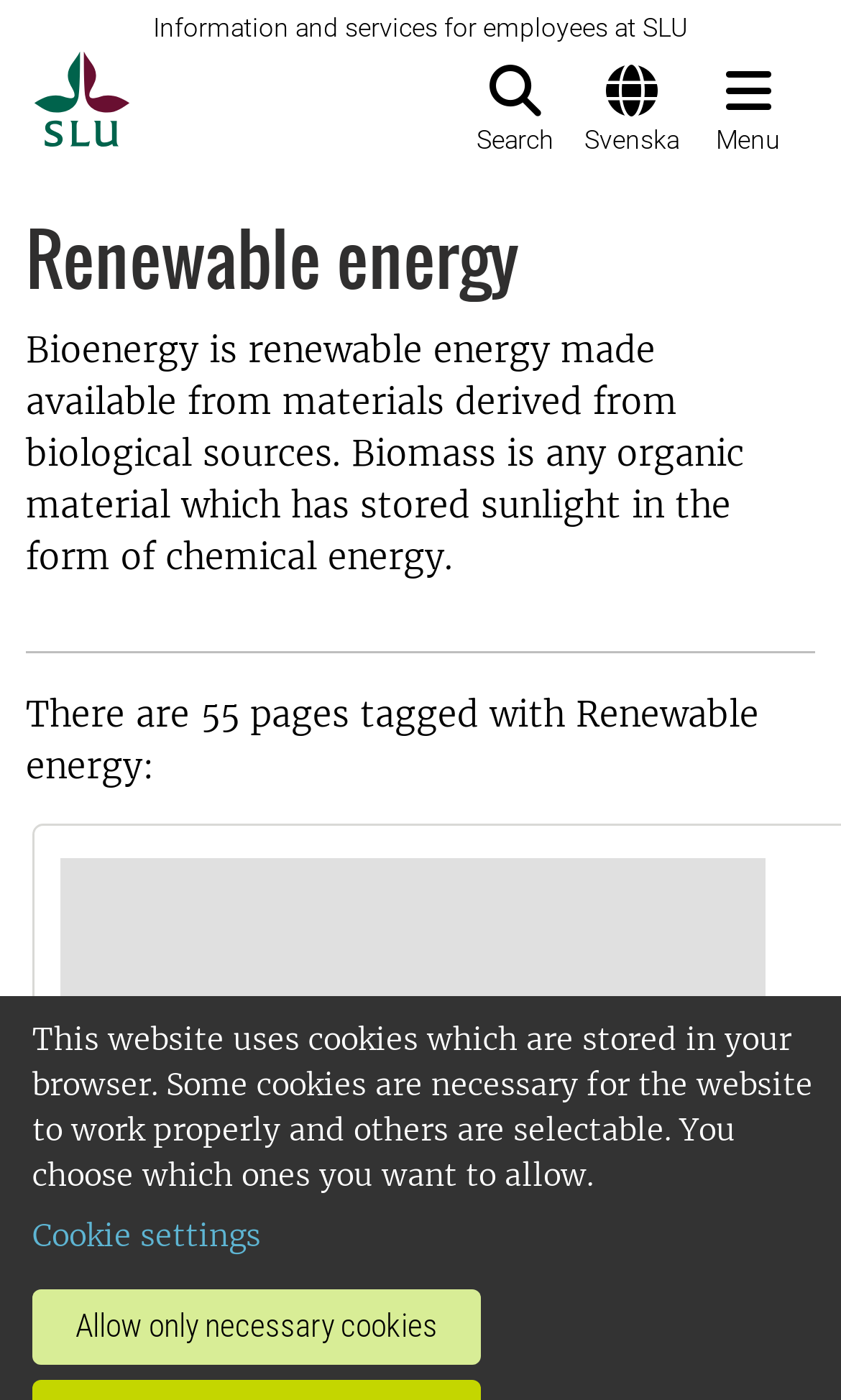Find the bounding box of the UI element described as: "Allow only necessary cookies". The bounding box coordinates should be given as four float values between 0 and 1, i.e., [left, top, right, bottom].

[0.038, 0.921, 0.572, 0.975]